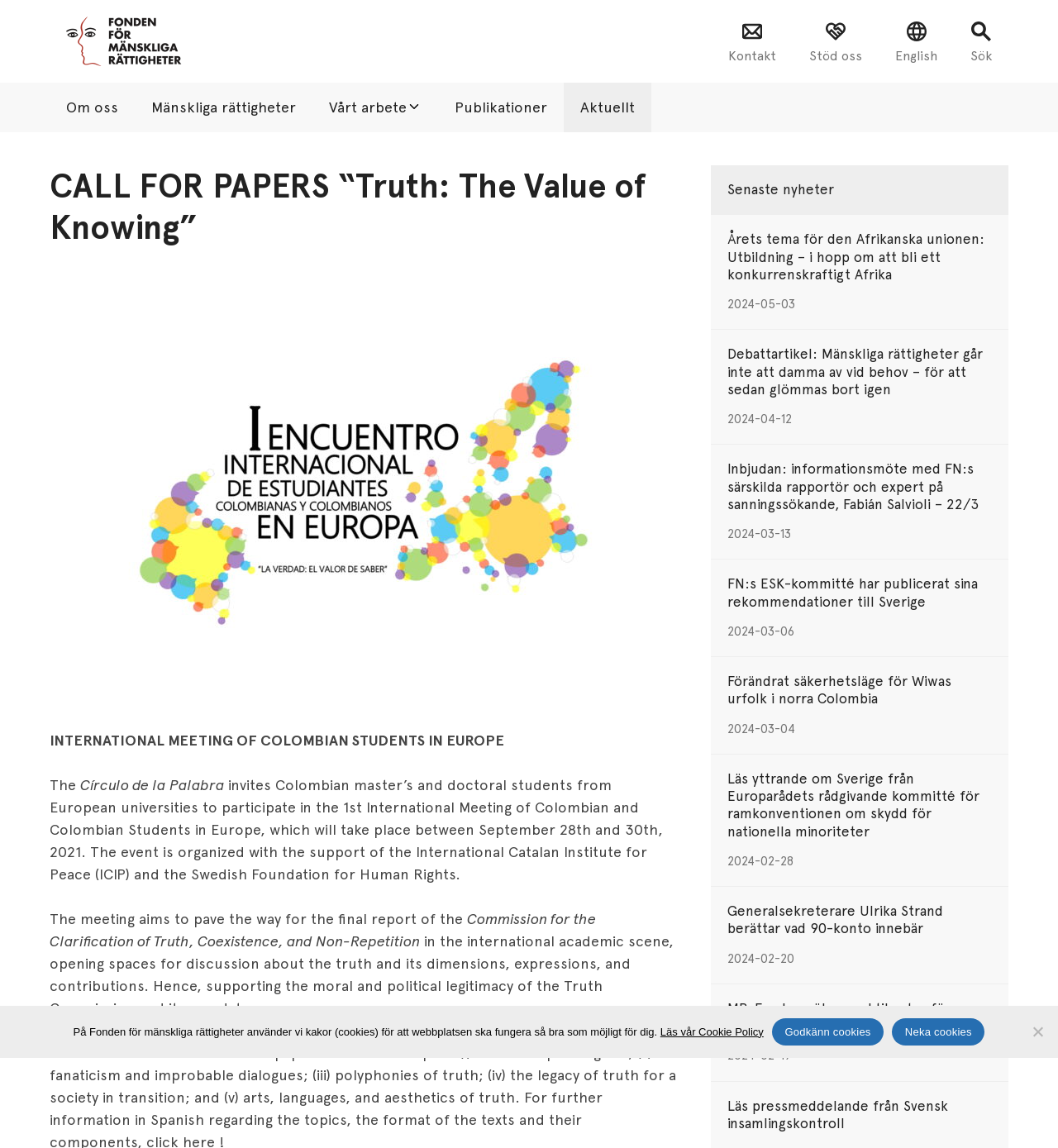Give a one-word or phrase response to the following question: What is the name of the organization behind this webpage?

Fonden för mänskliga rättigheter